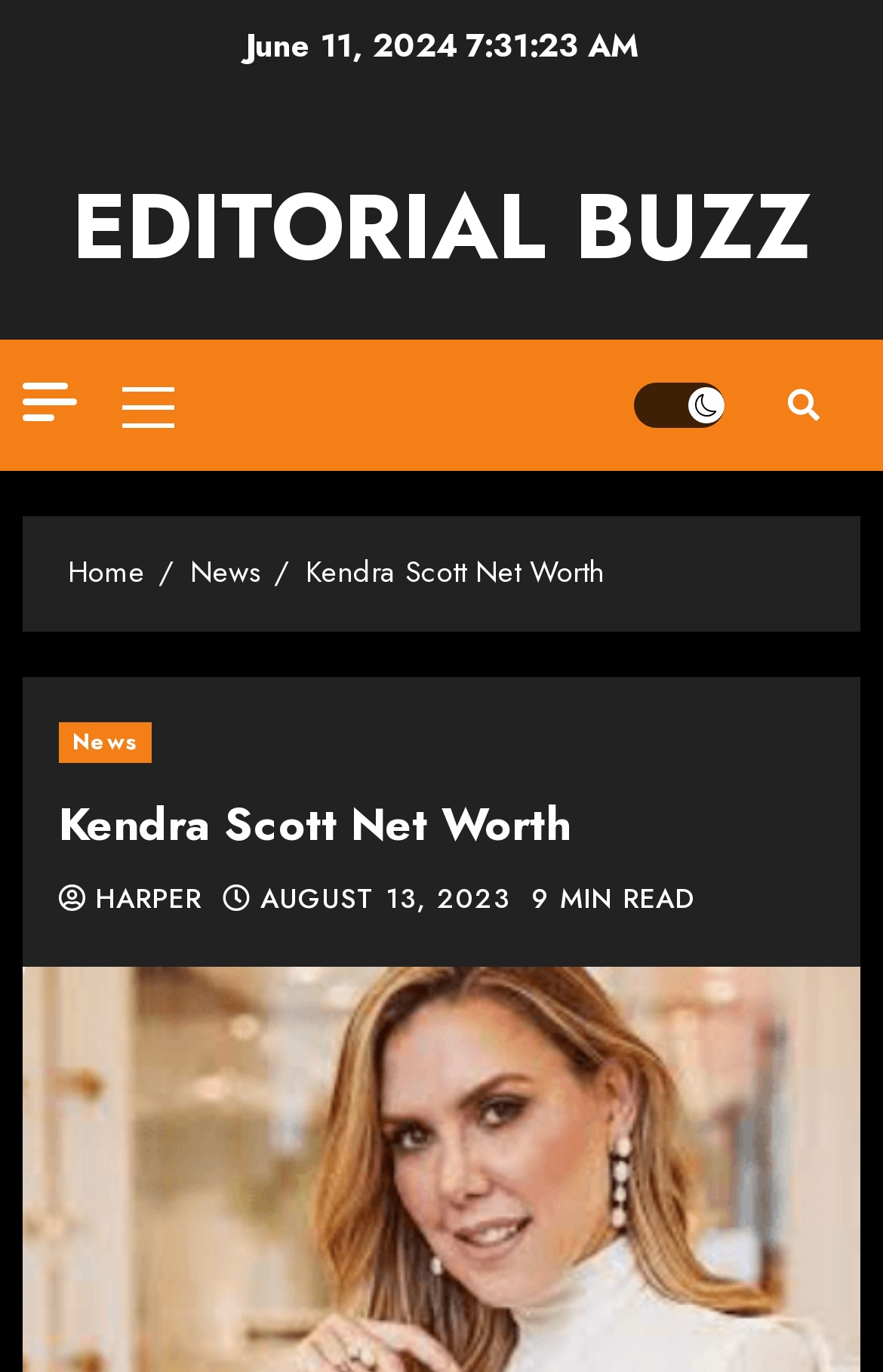Determine the coordinates of the bounding box that should be clicked to complete the instruction: "Click the 'OUR B2B WEBSHOP' link". The coordinates should be represented by four float numbers between 0 and 1: [left, top, right, bottom].

None